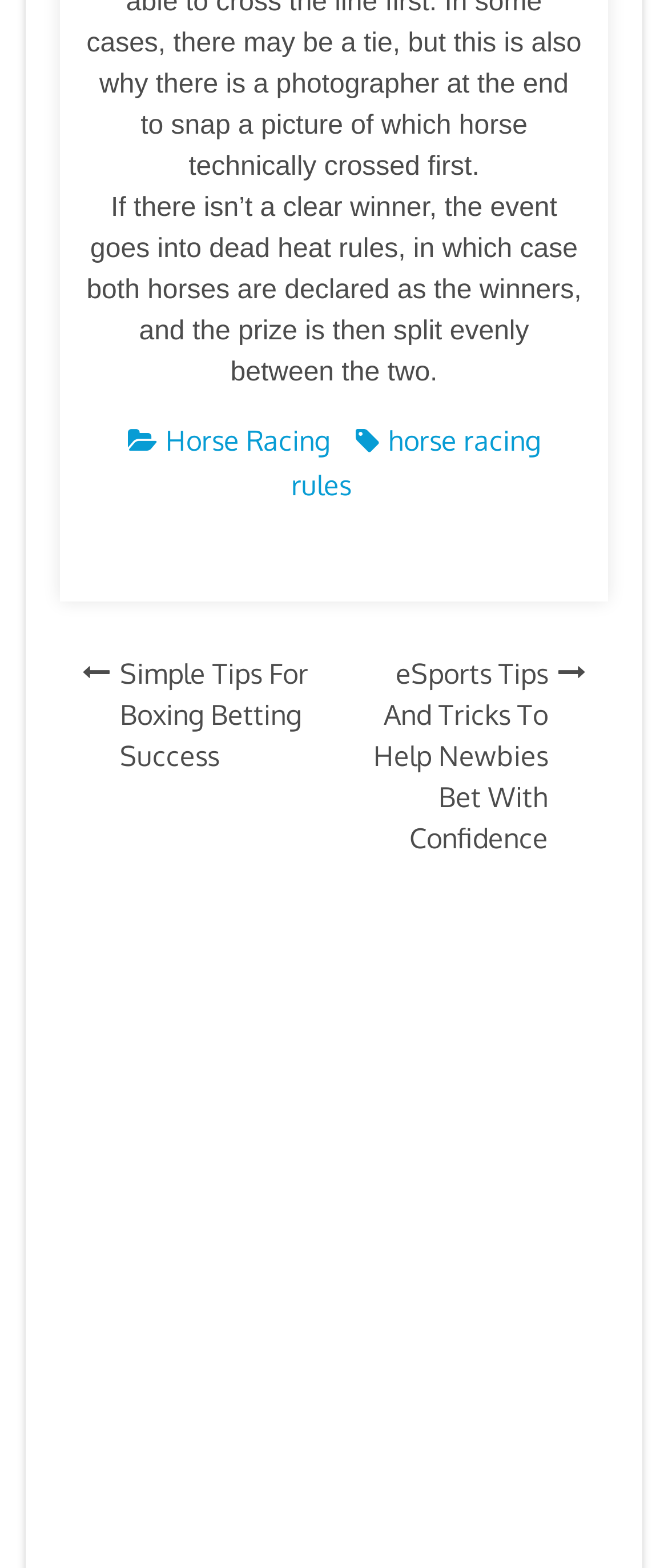Could you determine the bounding box coordinates of the clickable element to complete the instruction: "Read Simple Tips For Boxing Betting Success"? Provide the coordinates as four float numbers between 0 and 1, i.e., [left, top, right, bottom].

[0.103, 0.411, 0.487, 0.5]